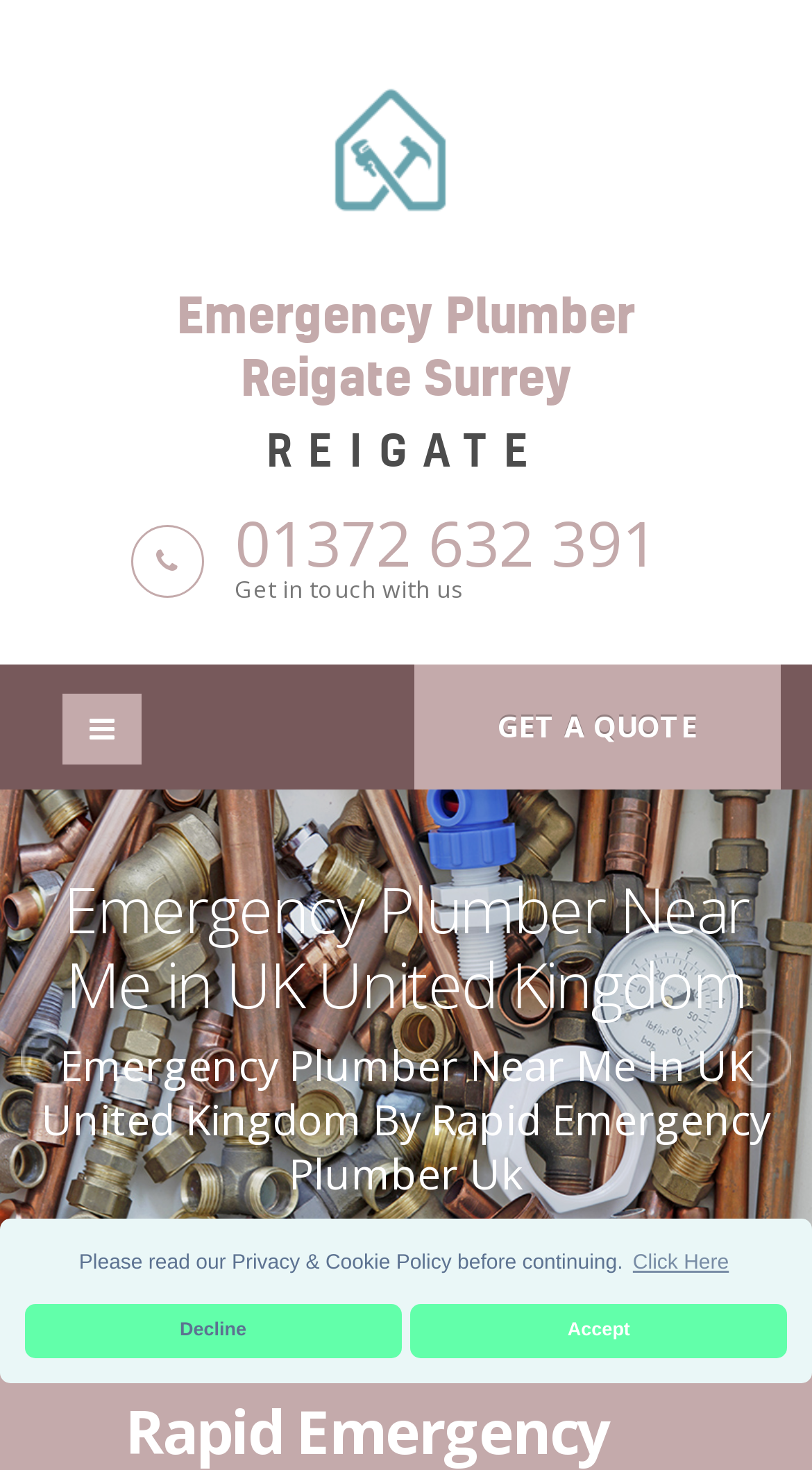What is the phone number to call for emergency plumbing services?
Based on the image, please offer an in-depth response to the question.

I found the phone number by looking at the top-level element with the text 'Emergency Plumber Reigate Surrey - Rapid Emergency Plumber Uk Call 0800 772 3983', which suggests that this is the main contact information for the emergency plumbing service.